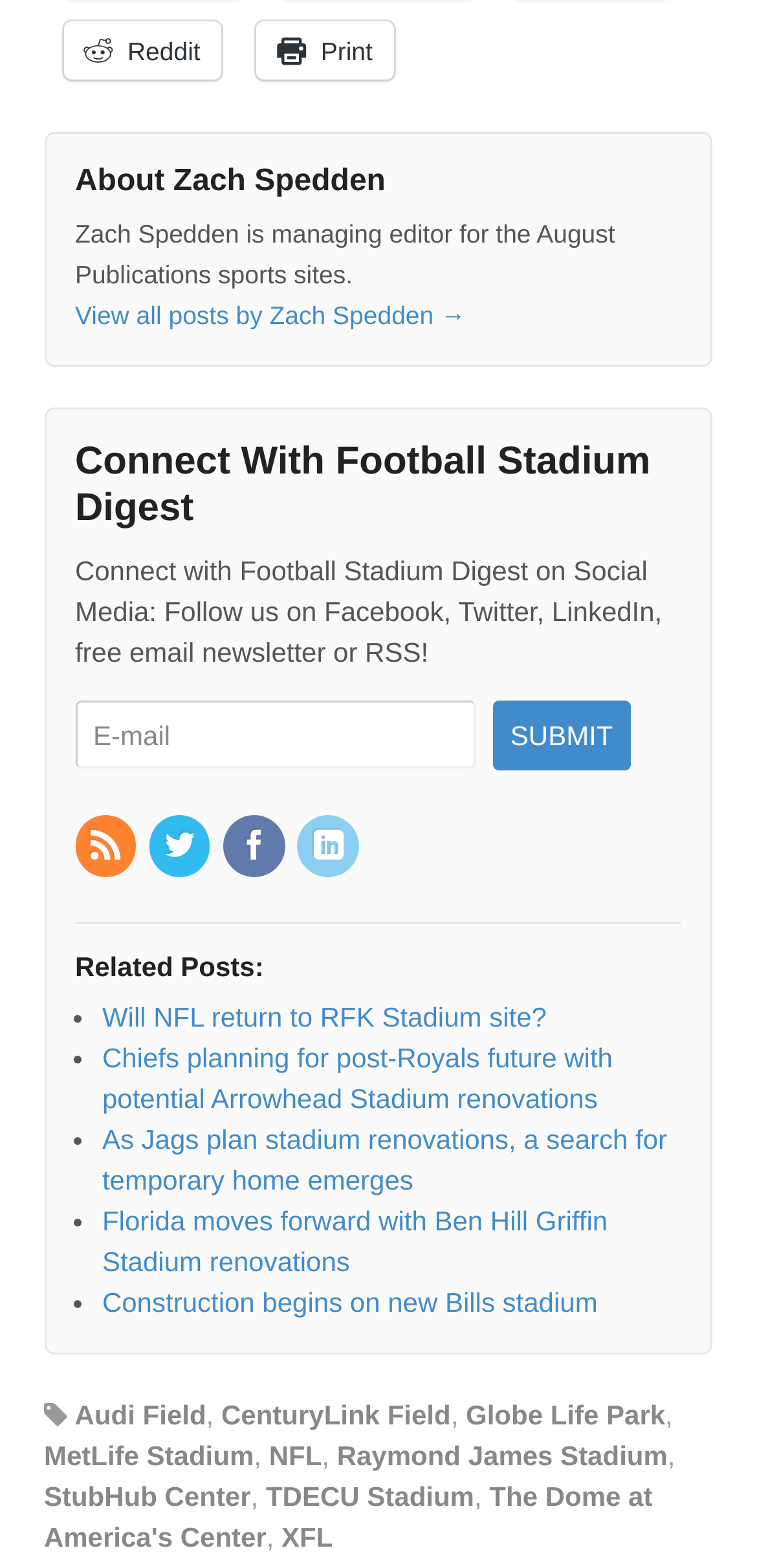Please find the bounding box coordinates of the element that you should click to achieve the following instruction: "Follow us on Facebook". The coordinates should be presented as four float numbers between 0 and 1: [left, top, right, bottom].

[0.099, 0.531, 0.187, 0.551]